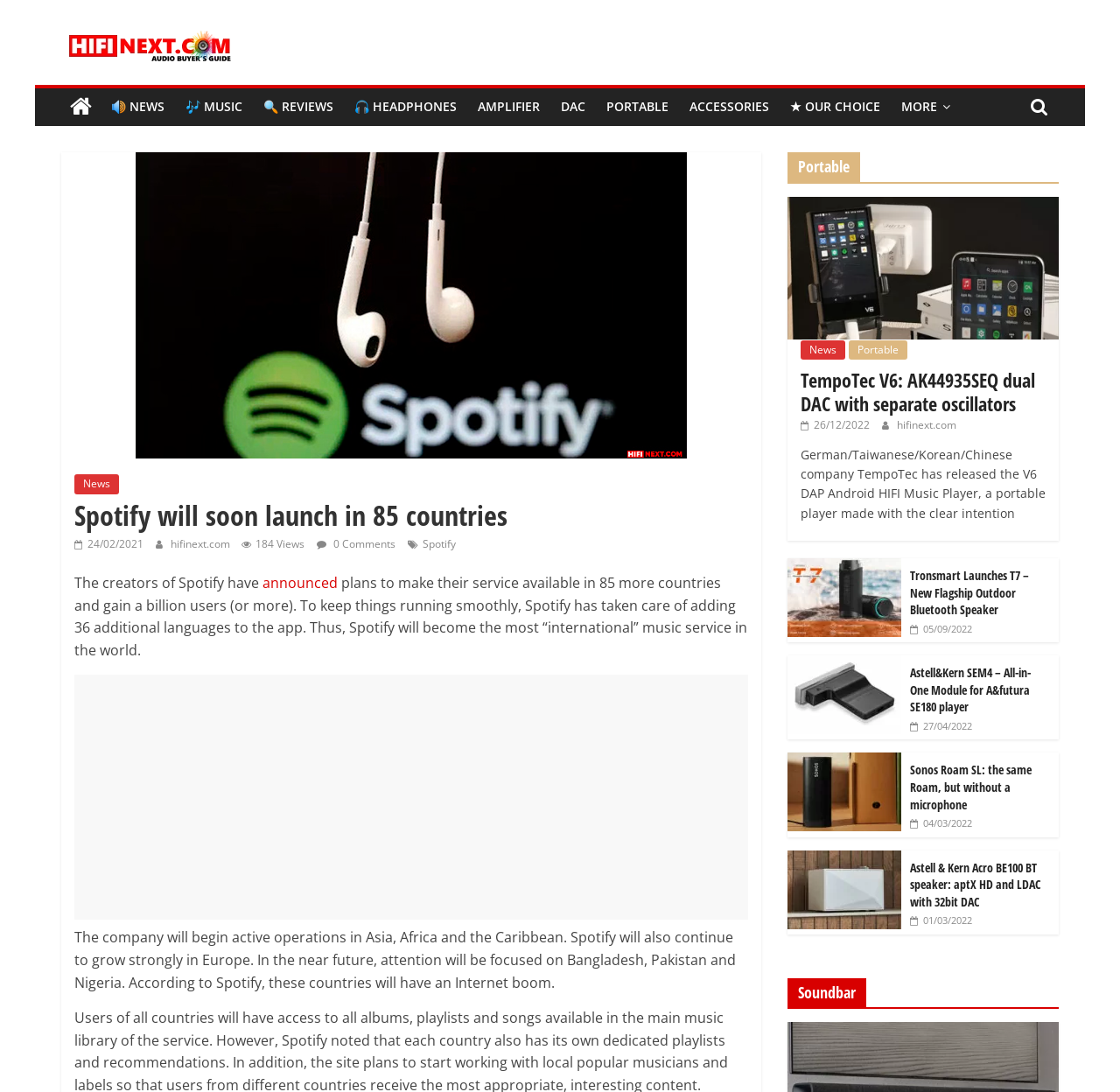What is the name of the company mentioned in the second article?
Kindly offer a comprehensive and detailed response to the question.

The second article on the webpage is about a company called TempoTec, which has released a new product called the V6 DAP Android HIFI Music Player.